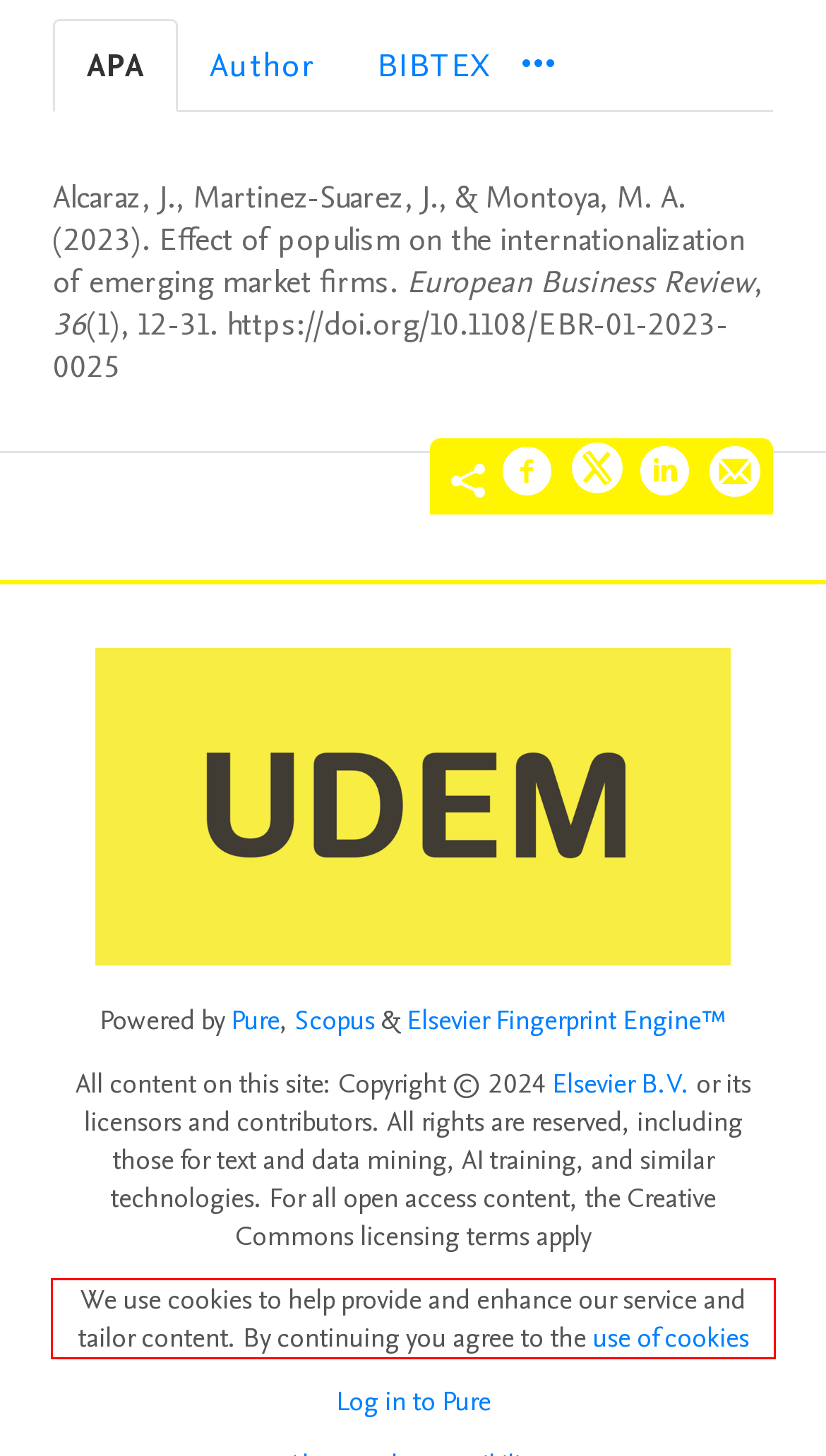Please identify and extract the text content from the UI element encased in a red bounding box on the provided webpage screenshot.

We use cookies to help provide and enhance our service and tailor content. By continuing you agree to the use of cookies